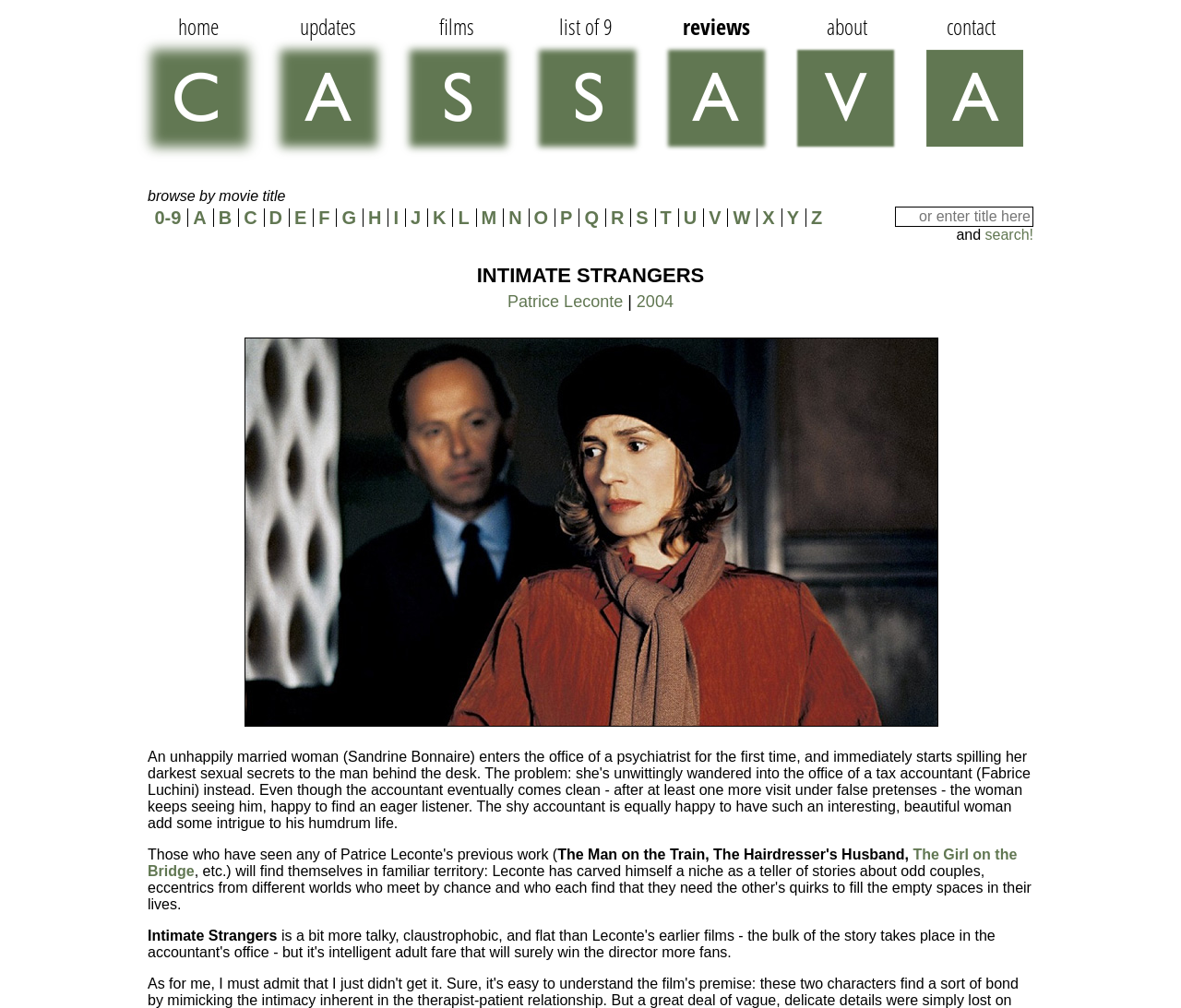Please give a one-word or short phrase response to the following question: 
What is the last link on the webpage?

The Girl on the Bridge